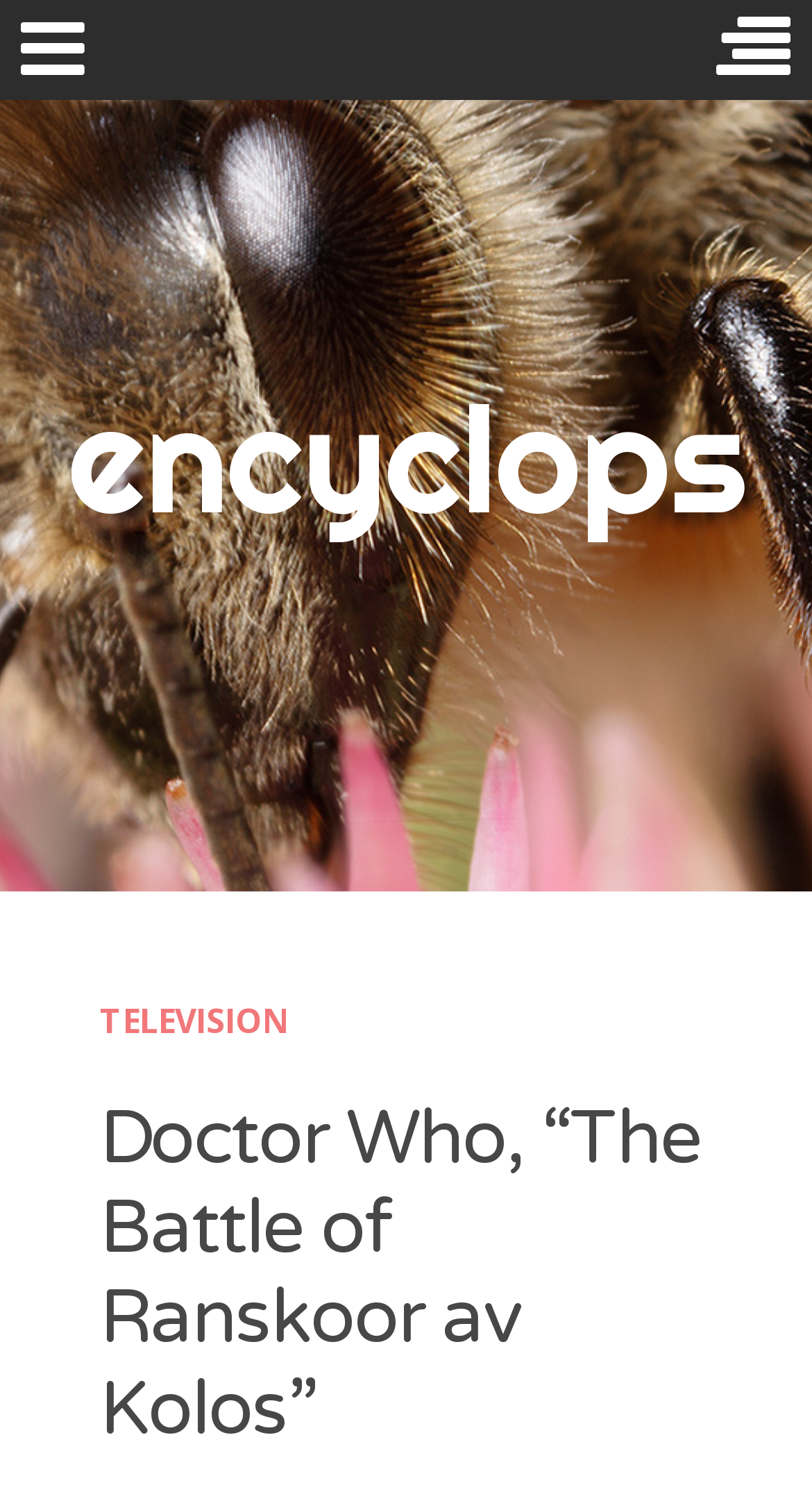Show the bounding box coordinates for the element that needs to be clicked to execute the following instruction: "Go to Doctor Who Series 12 pre-finale ranking". Provide the coordinates in the form of four float numbers between 0 and 1, i.e., [left, top, right, bottom].

[0.082, 0.371, 0.751, 0.397]